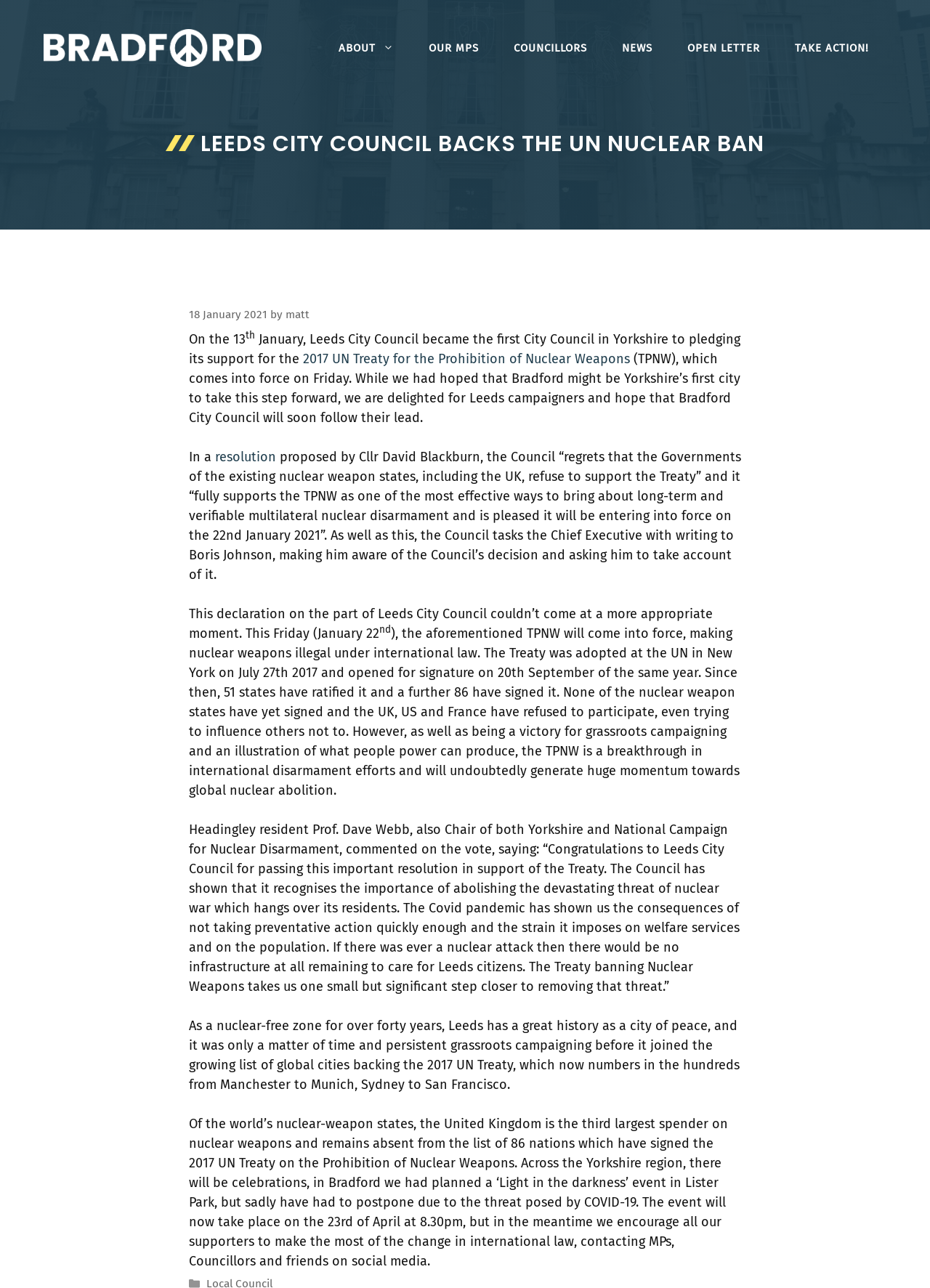What is the name of the treaty that Leeds City Council is supporting?
Respond with a short answer, either a single word or a phrase, based on the image.

TPNW